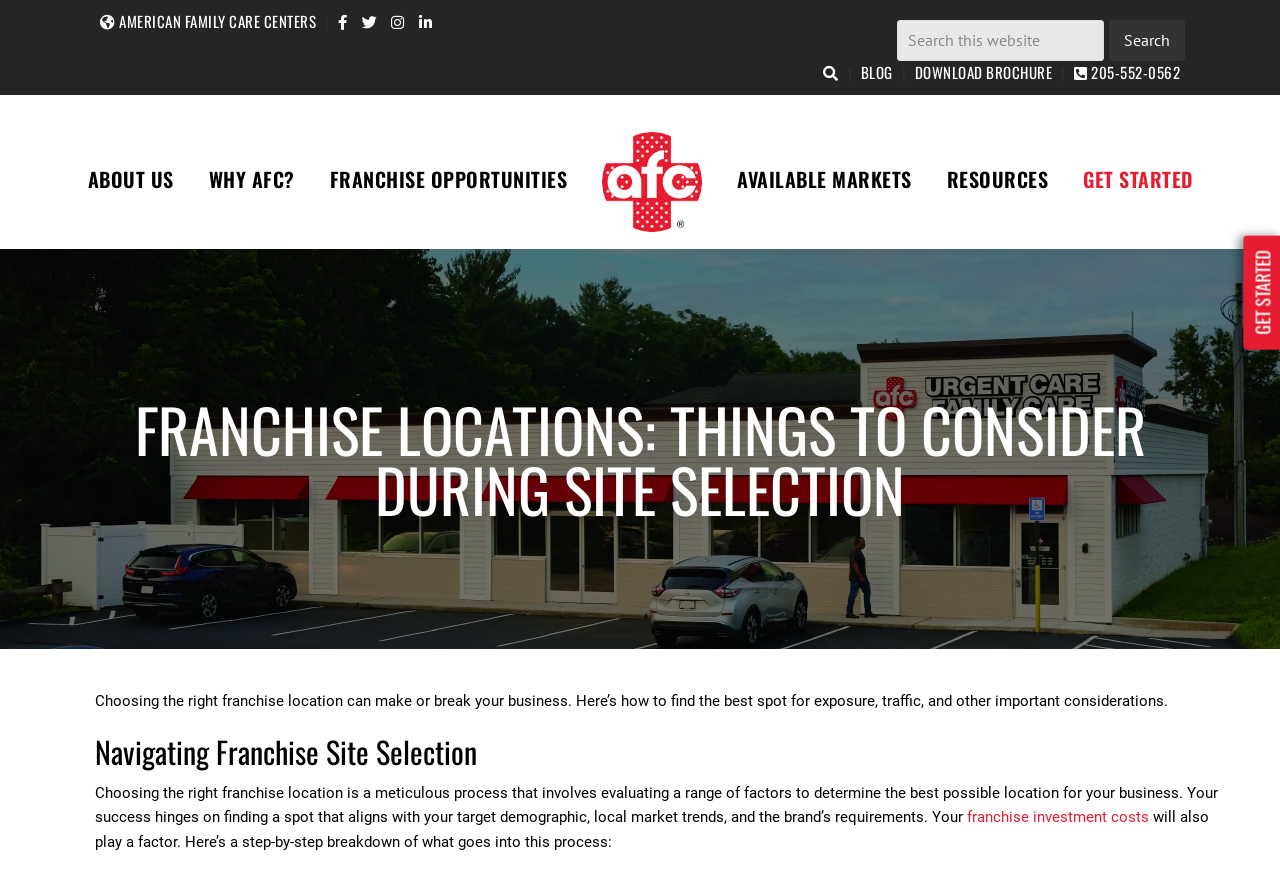Find the bounding box coordinates for the element described here: "franchise investment costs".

[0.755, 0.921, 0.898, 0.941]